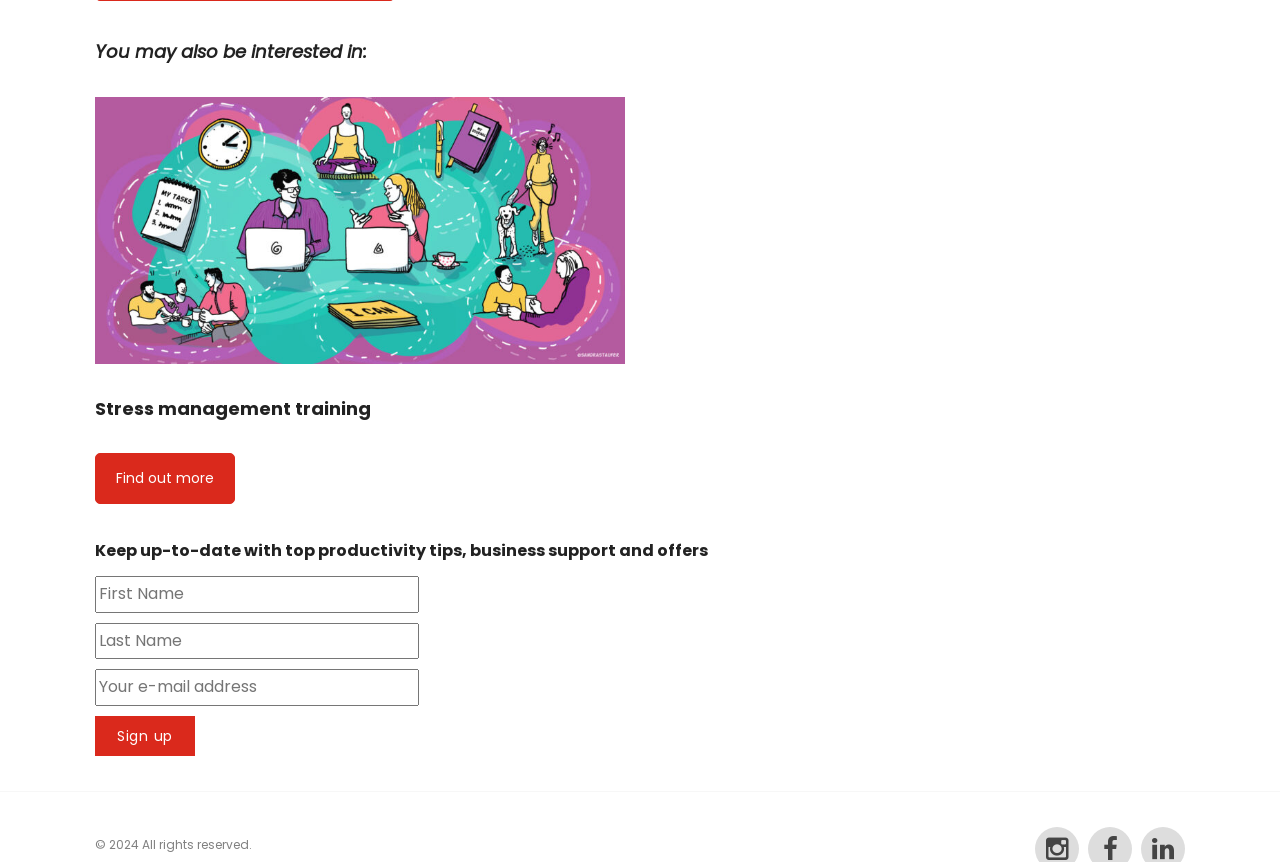Answer the question briefly using a single word or phrase: 
What is the function of the button?

To sign up